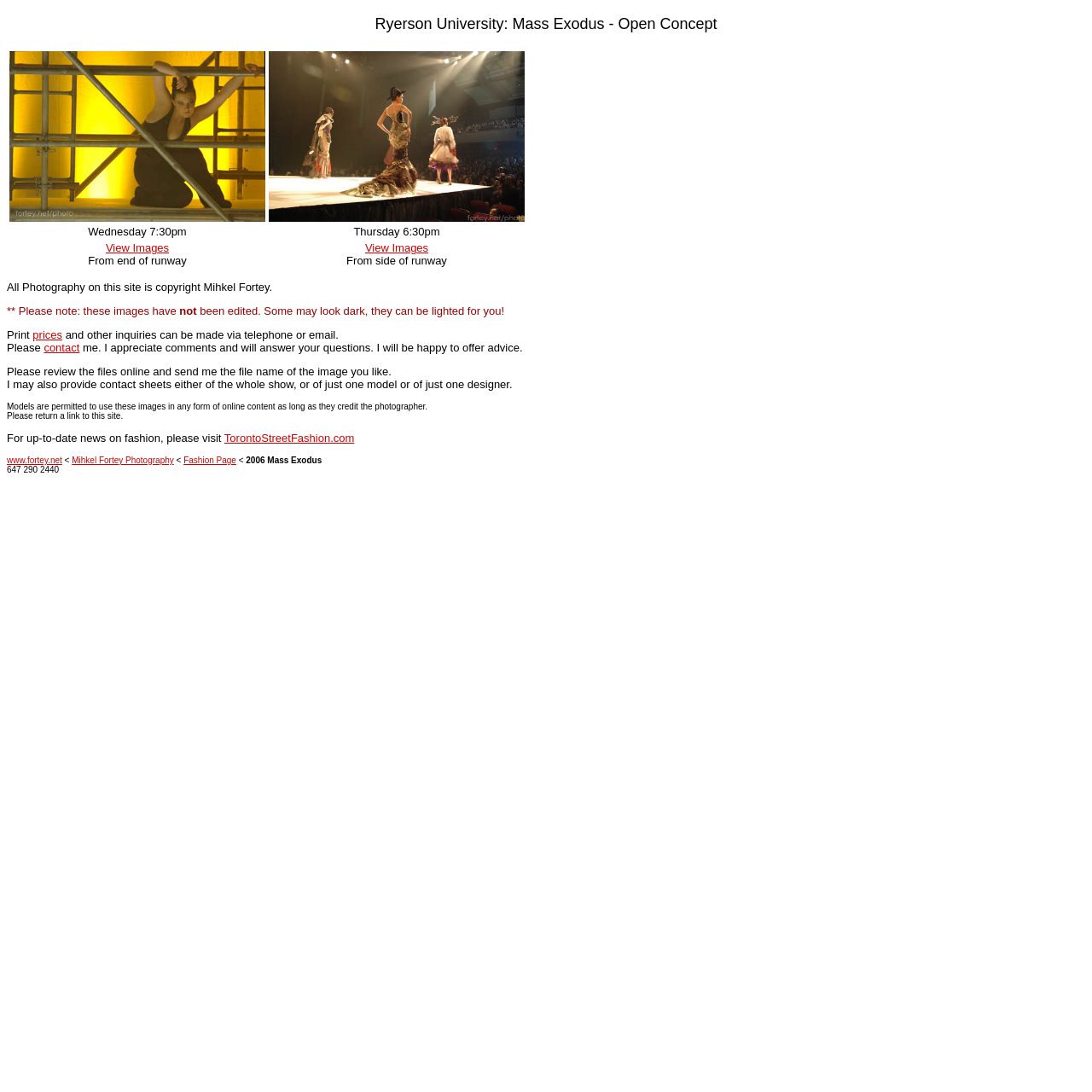What is the photographer's contact method?
Kindly offer a comprehensive and detailed response to the question.

The photographer's contact method is mentioned in the StaticText 'Print prices and other inquiries can be made via telephone or email.' and also in the link 'contact'.